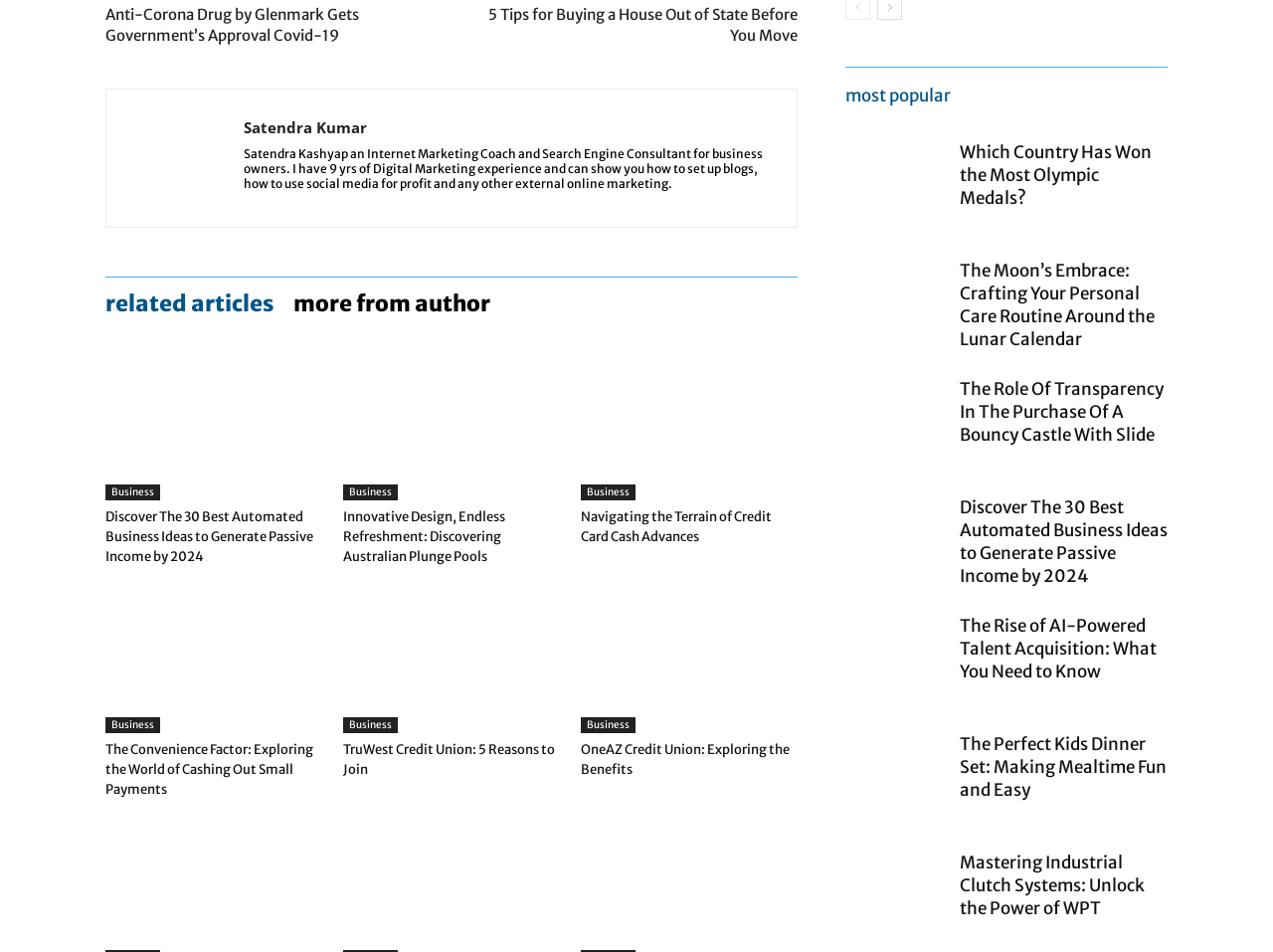Kindly determine the bounding box coordinates of the area that needs to be clicked to fulfill this instruction: "learn about Automated Business Ideas".

[0.083, 0.369, 0.253, 0.526]